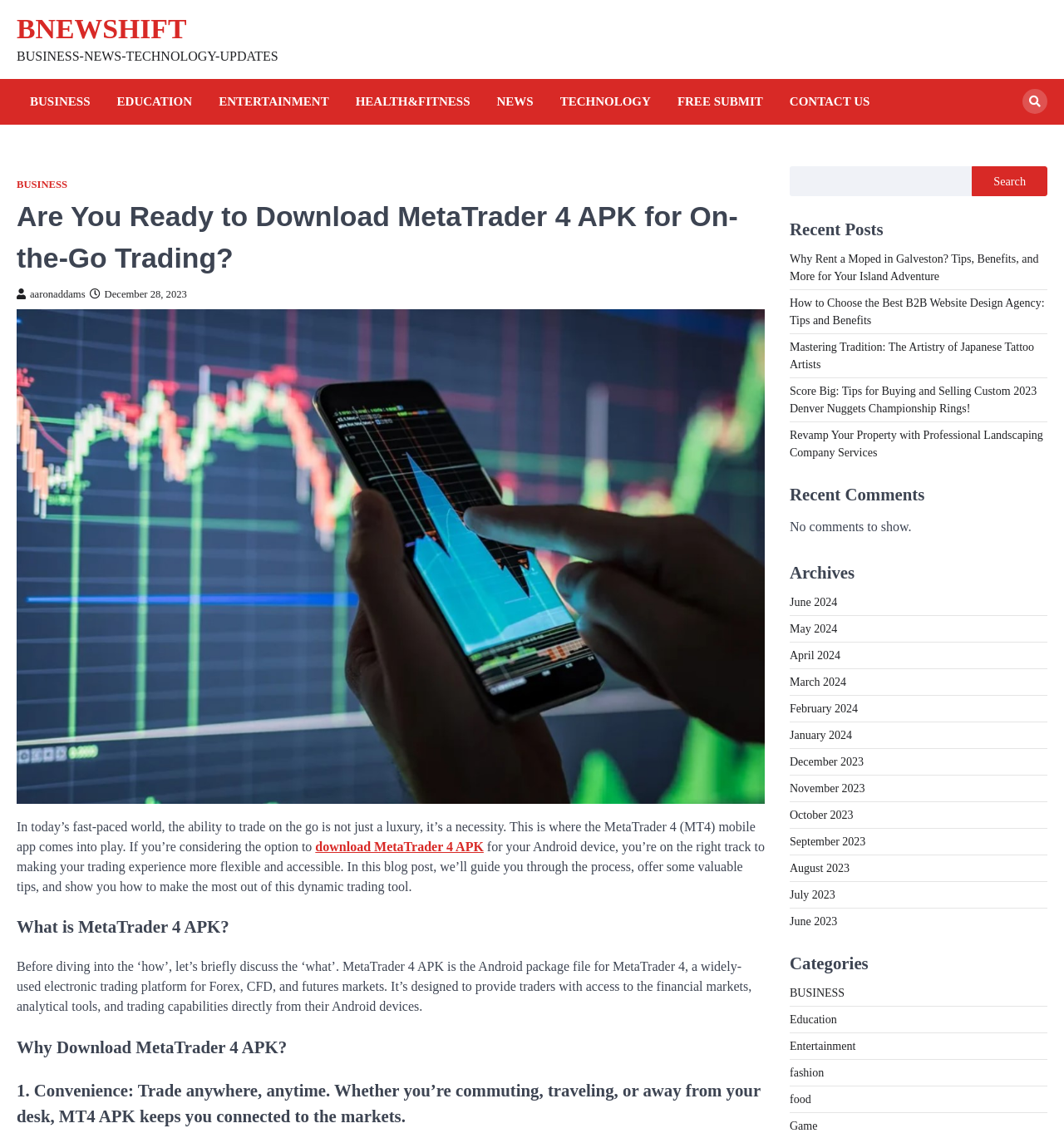Please provide a detailed answer to the question below by examining the image:
What is the main topic of this webpage?

Based on the webpage content, the main topic is about MetaTrader 4 APK, which is an Android package file for MetaTrader 4, a widely-used electronic trading platform for Forex, CFD, and futures markets.